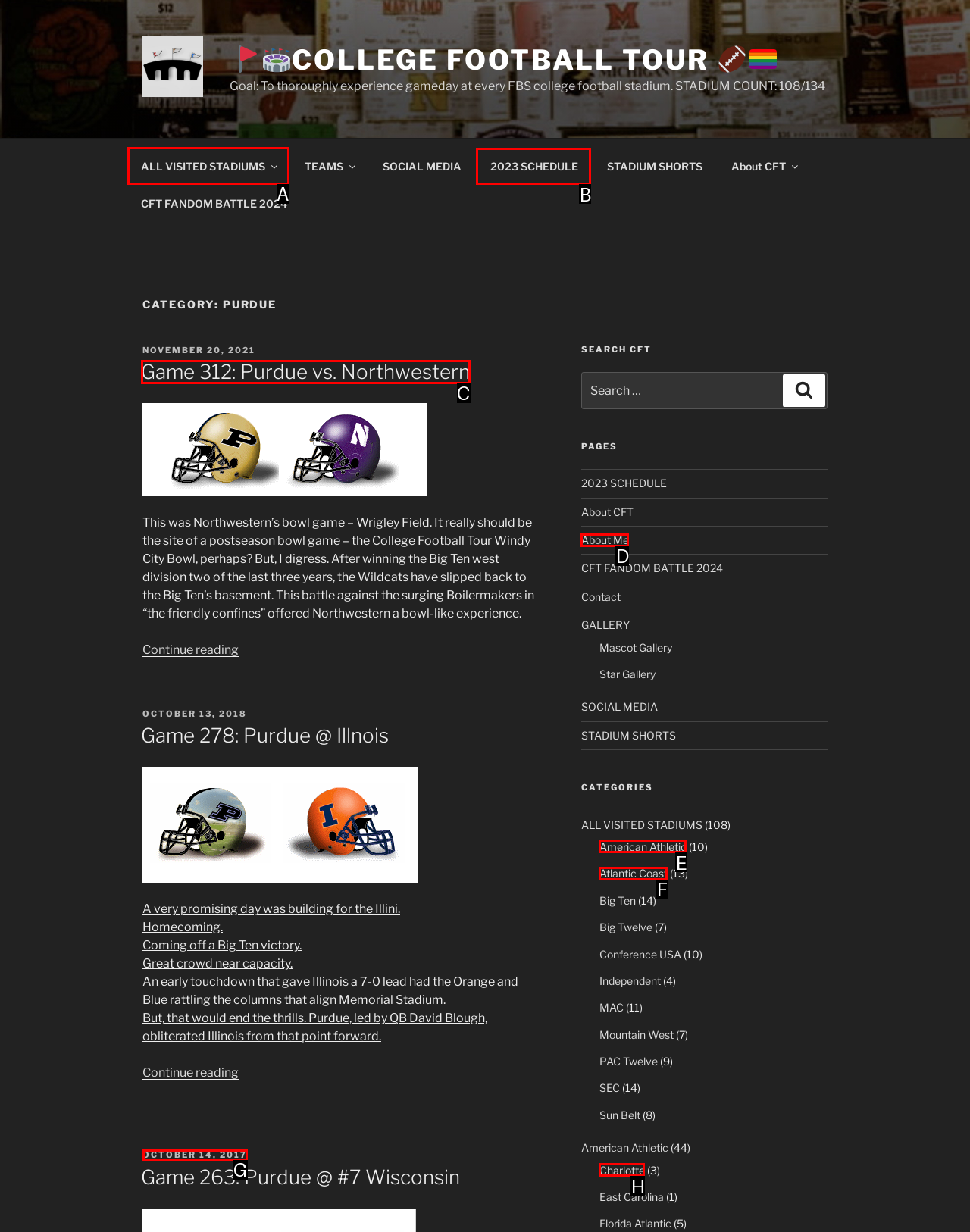Select the letter of the UI element you need to click on to fulfill this task: Click on the '2023 SCHEDULE' link. Write down the letter only.

B